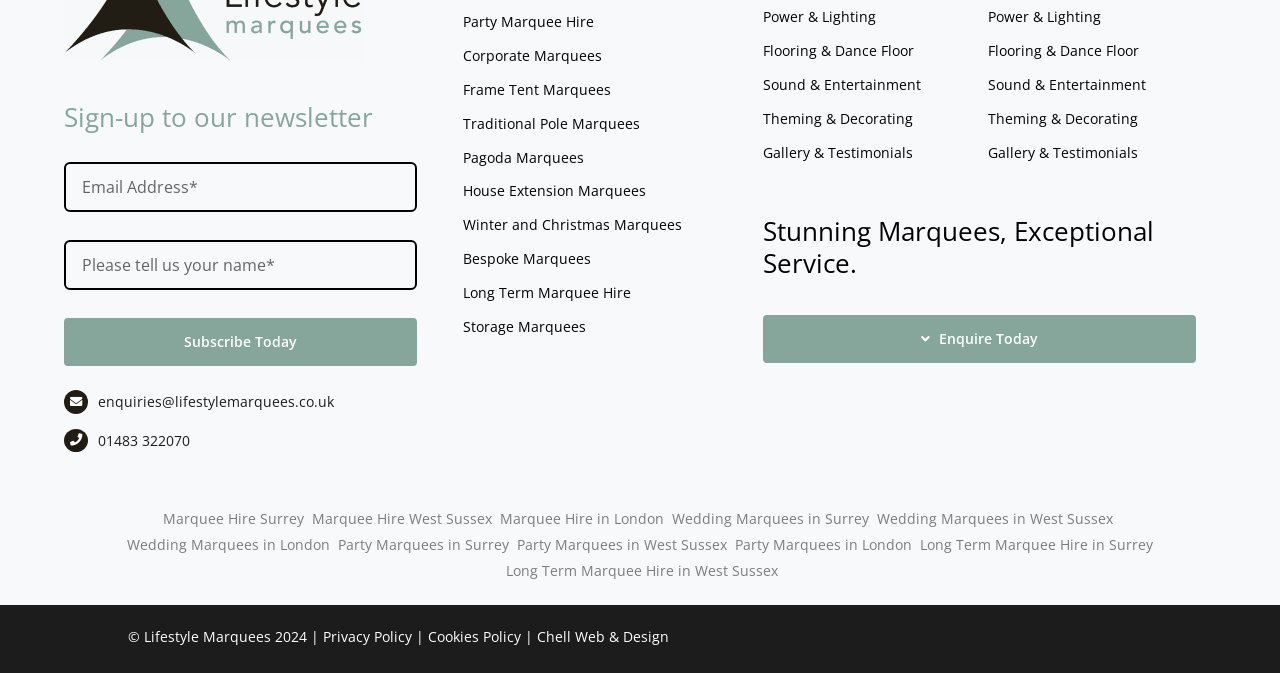Using the description: "enquiries@lifestylemarquees.co.uk", identify the bounding box of the corresponding UI element in the screenshot.

[0.076, 0.582, 0.261, 0.61]